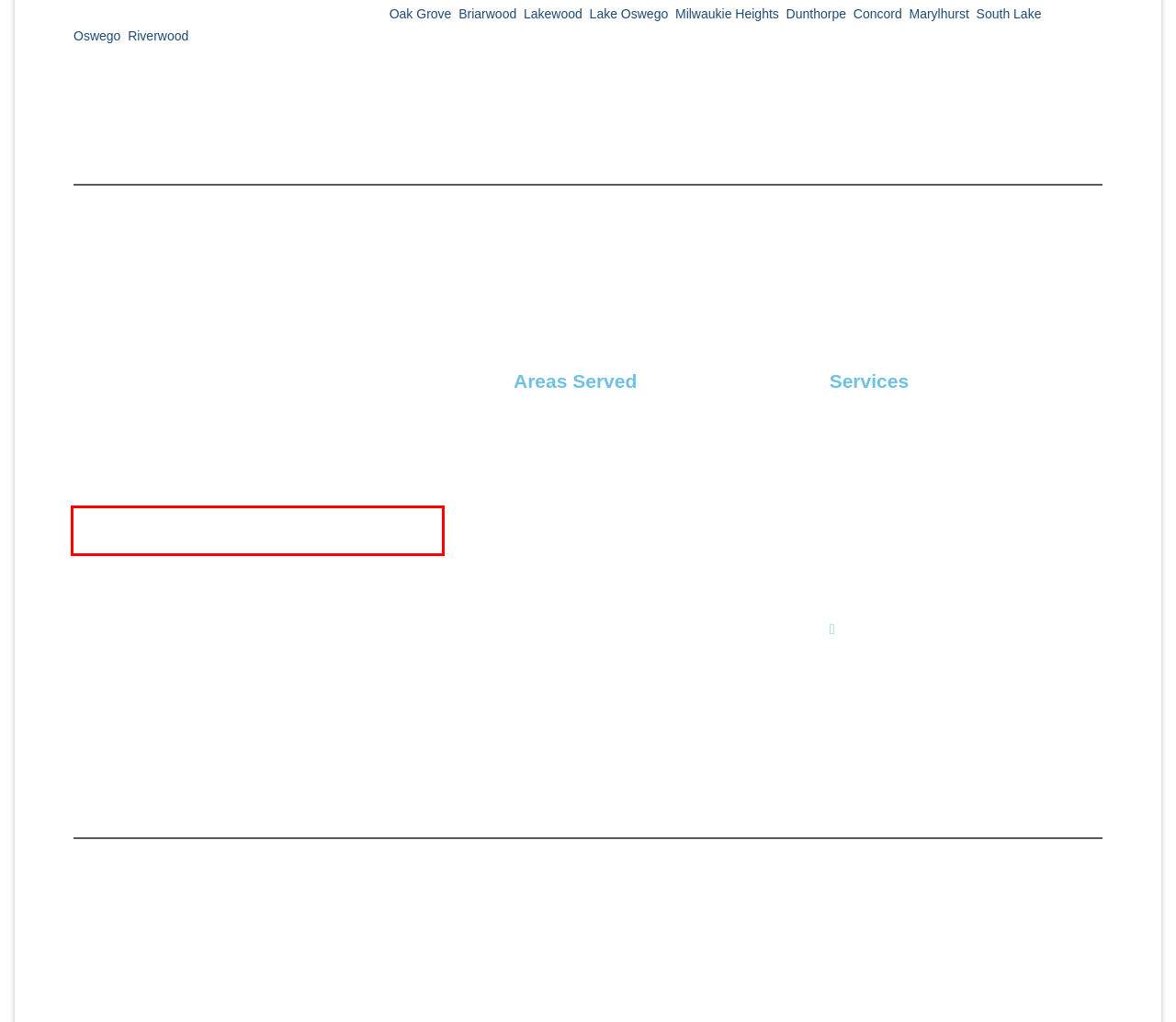Your task is to recognize and extract the text content from the UI element enclosed in the red bounding box on the webpage screenshot.

Fair Oaks HVAC contractors for heating & air conditioning offer fast, reliable HVAC repair and installation service in Fair Oaks.